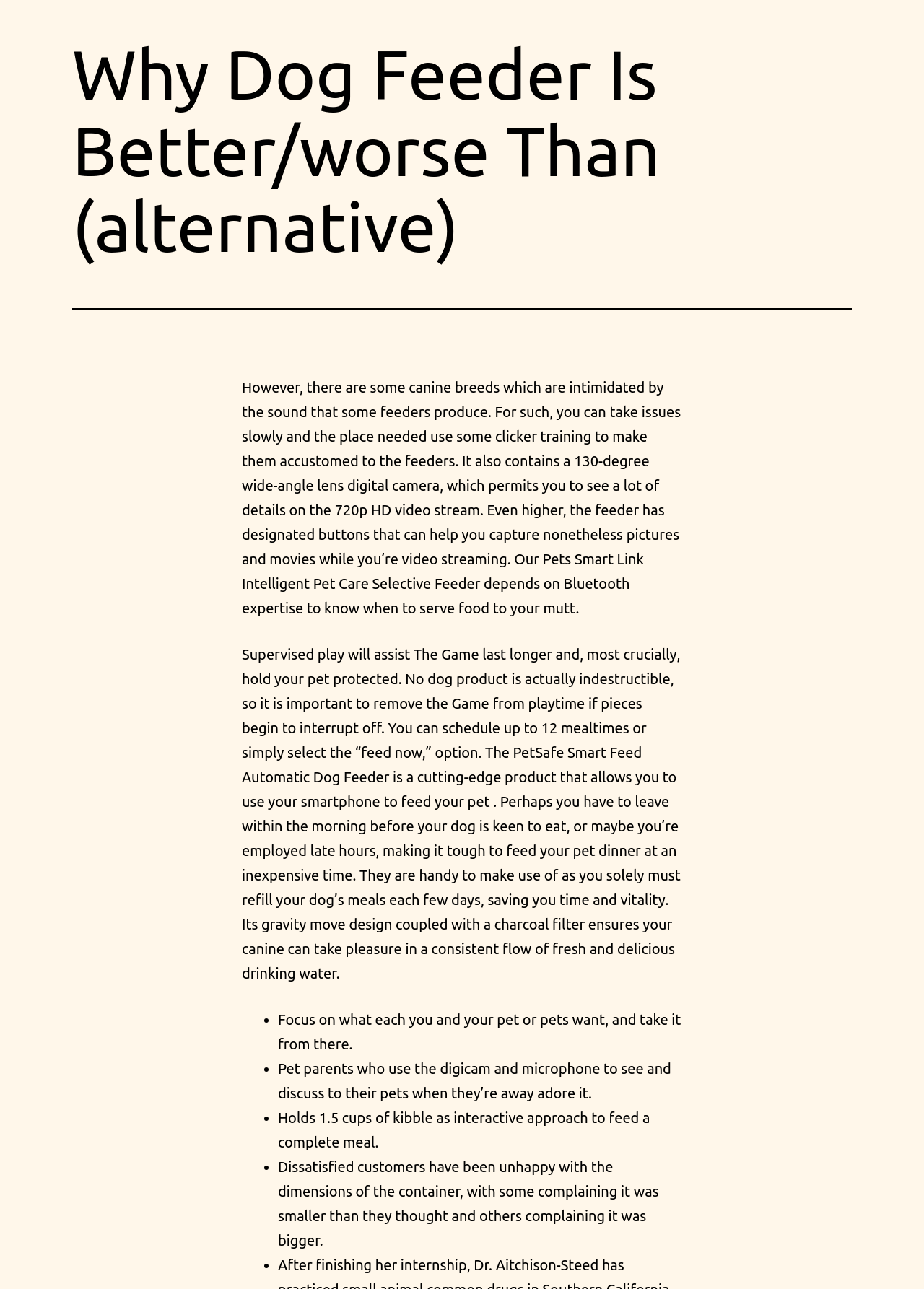What feature does the Our Pets Smart Link Intelligent Pet Care Selective Feeder use?
Please provide a comprehensive answer to the question based on the webpage screenshot.

The Our Pets Smart Link Intelligent Pet Care Selective Feeder uses Bluetooth technology, as mentioned in the text, 'Our Pets Smart Link Intelligent Pet Care Selective Feeder depends on Bluetooth expertise to know when to serve food to your mutt.' This technology allows the feeder to communicate with the pet owner's device and dispense food accordingly.